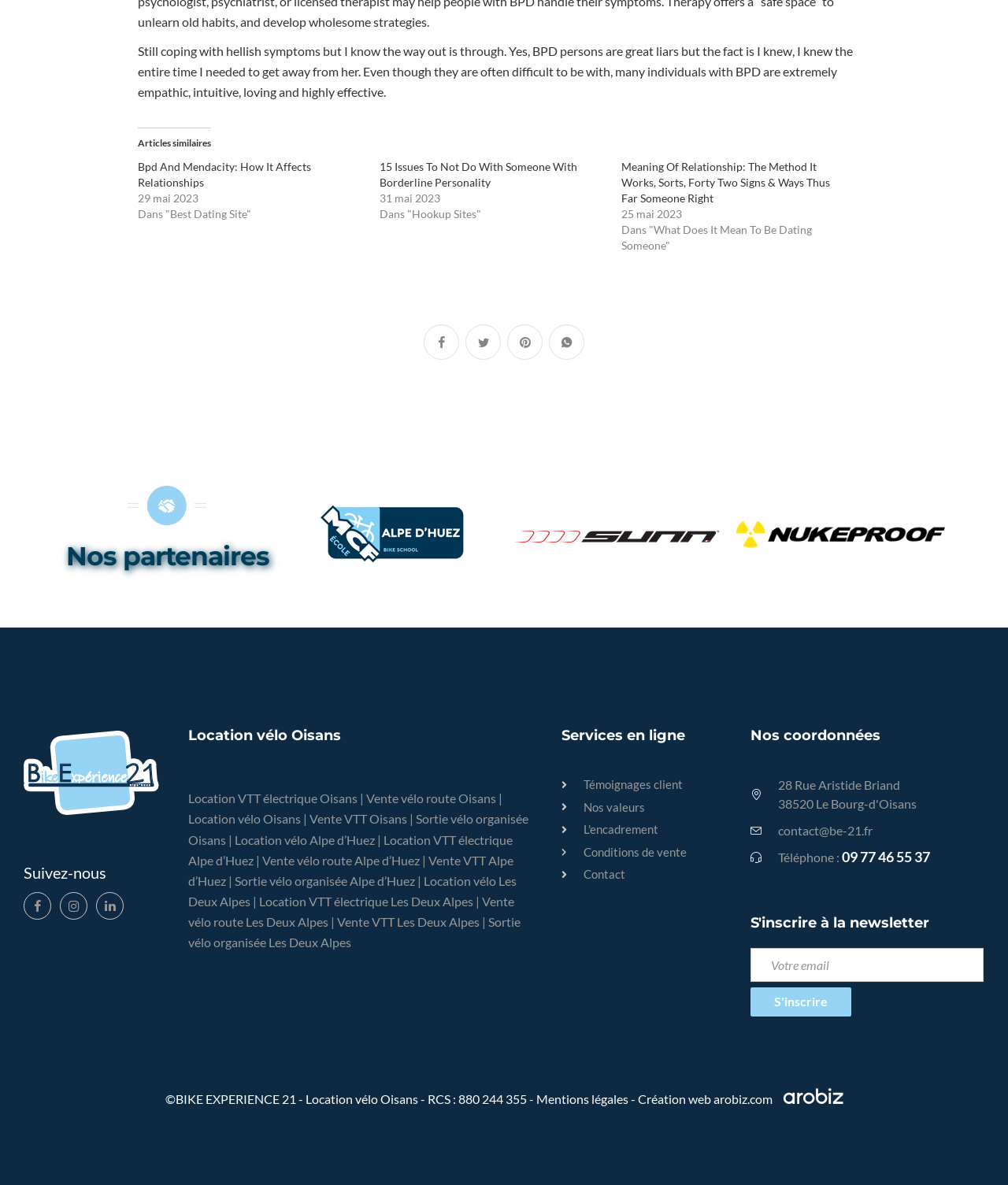Use a single word or phrase to answer the question:
What is the location mentioned in the 'Location vélo' section?

Oisans